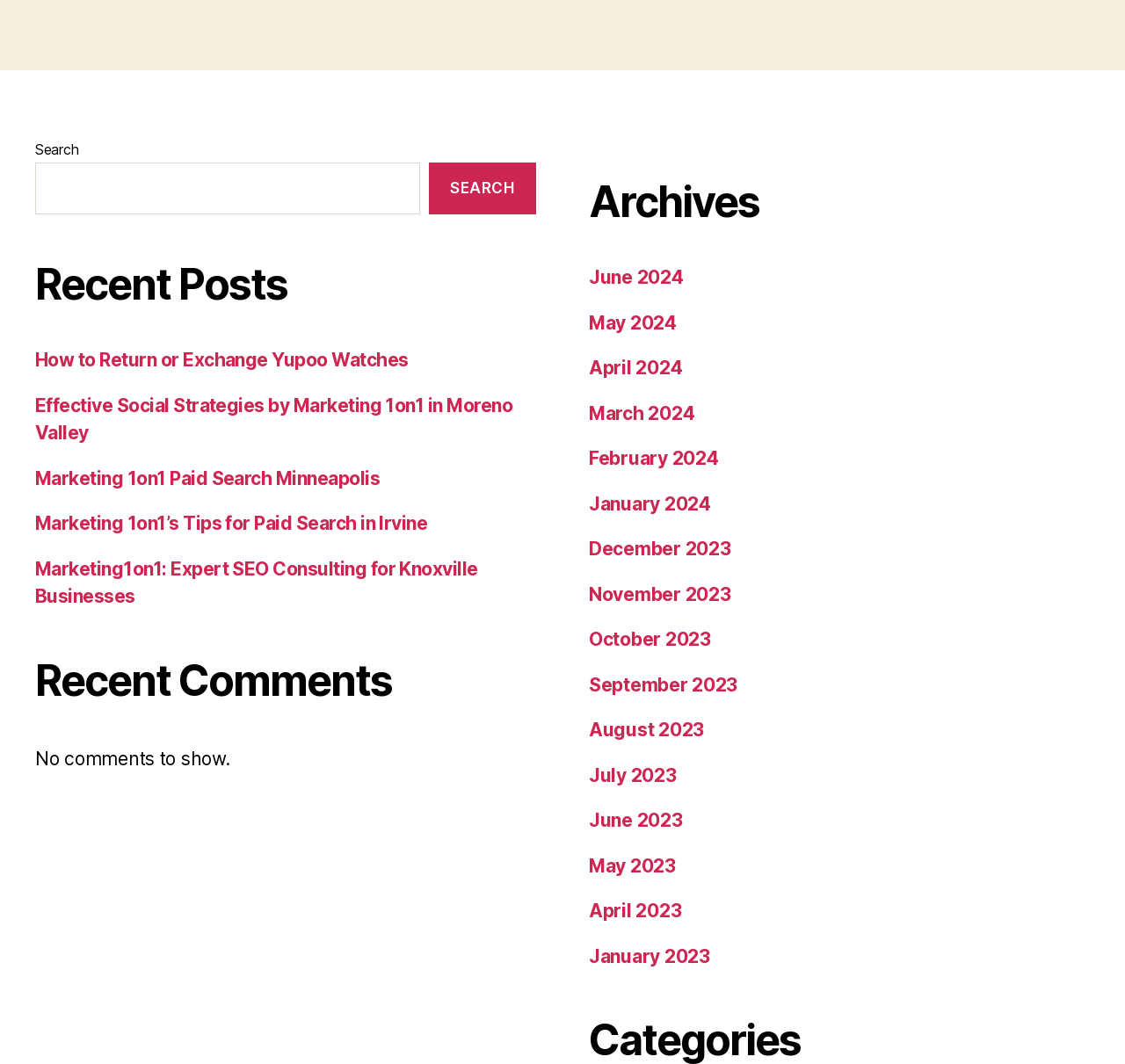Can you identify the bounding box coordinates of the clickable region needed to carry out this instruction: 'Browse archives for June 2024'? The coordinates should be four float numbers within the range of 0 to 1, stated as [left, top, right, bottom].

[0.523, 0.251, 0.607, 0.271]